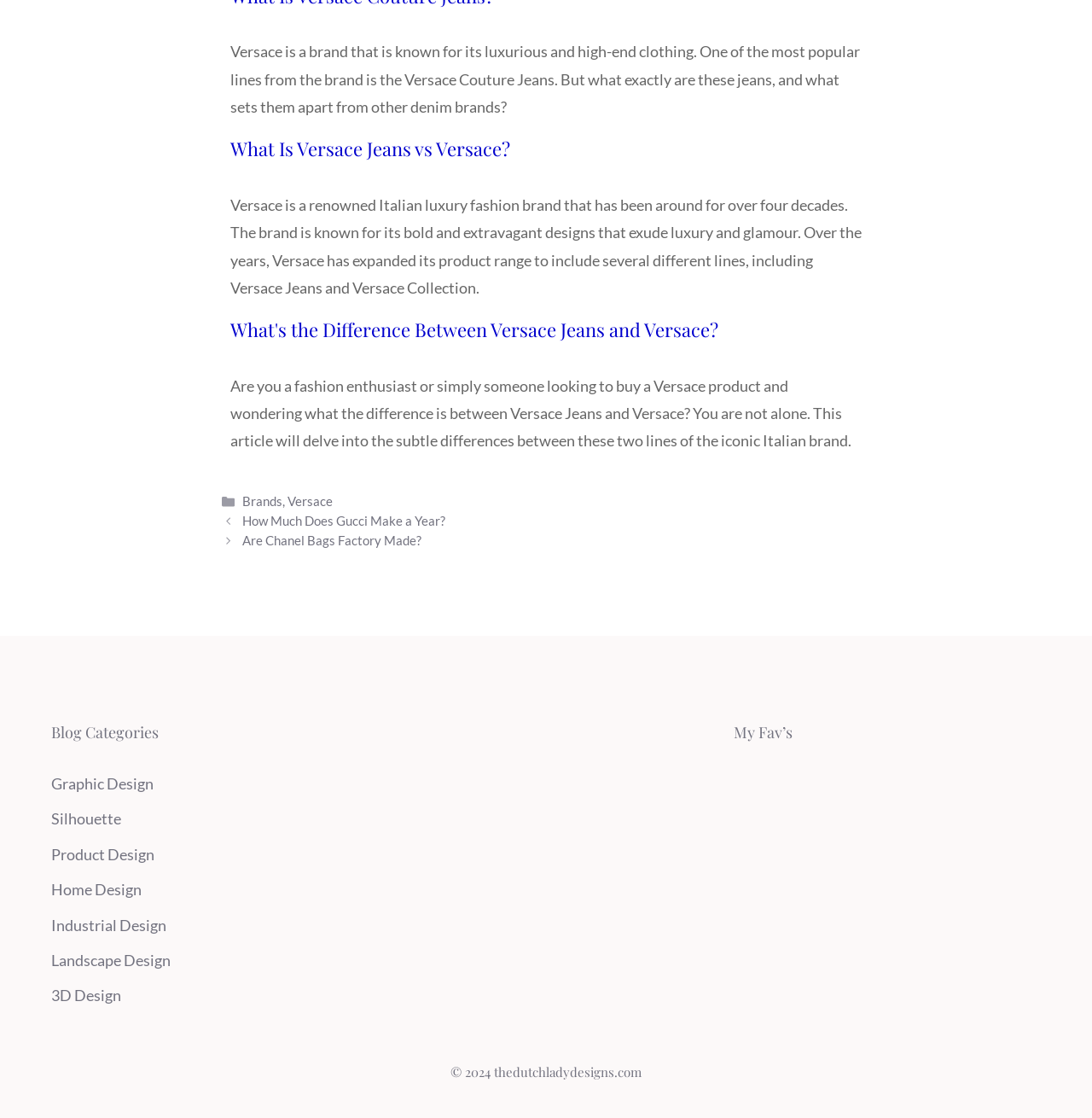Can you find the bounding box coordinates for the element to click on to achieve the instruction: "Click on 'What Is Versace Jeans vs Versace?'"?

[0.211, 0.122, 0.467, 0.145]